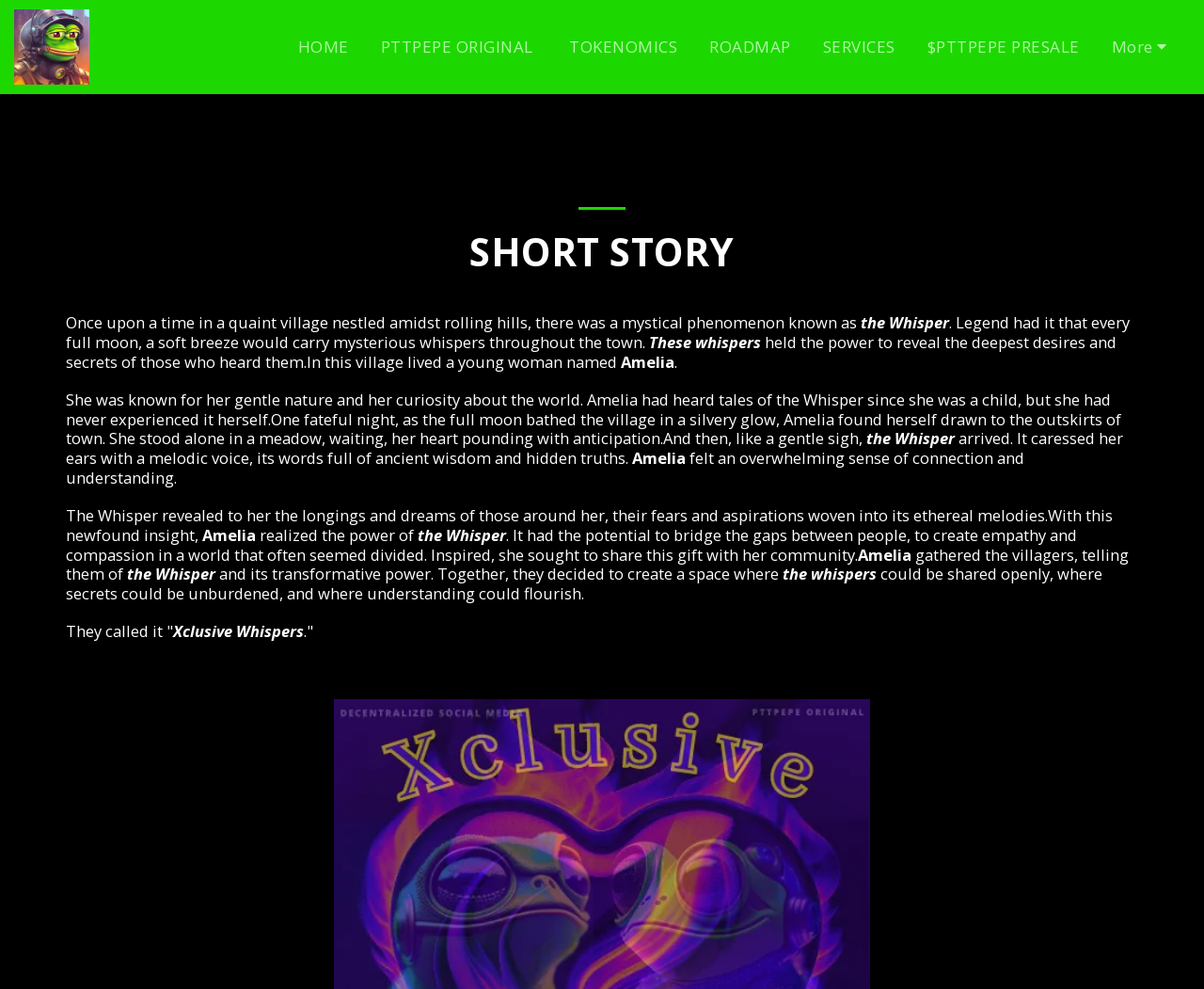What is the phenomenon that occurs every full moon in the village?
Give a detailed response to the question by analyzing the screenshot.

I found the answer by reading the story on the webpage, which mentions that every full moon, a soft breeze would carry mysterious whispers throughout the town, known as 'The Whisper'.